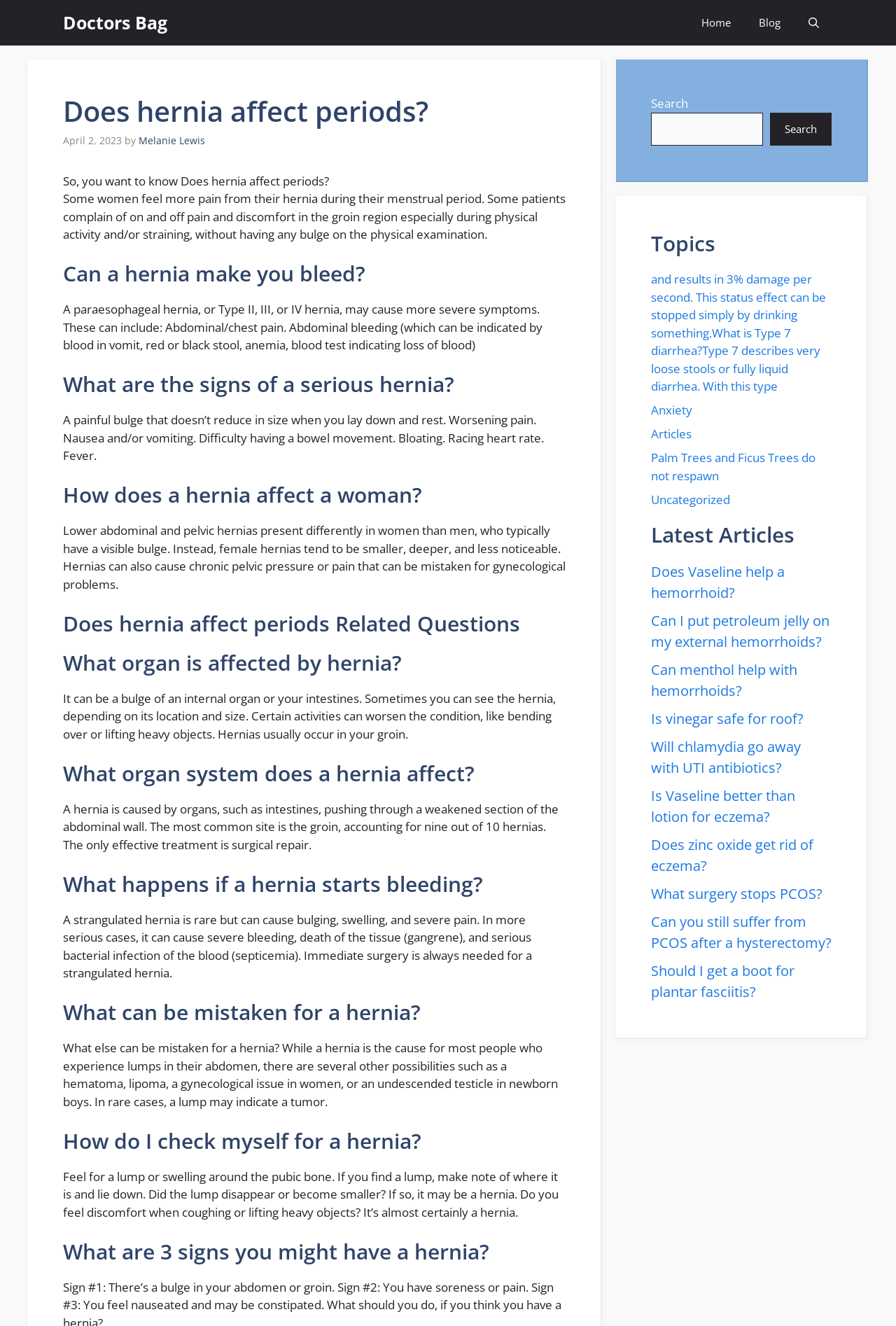Describe every aspect of the webpage comprehensively.

This webpage is about the topic "Does hernia affect periods?" and provides a detailed article discussing the relationship between hernias and menstrual periods. 

At the top of the page, there is a navigation bar with links to "Doctors Bag", "Home", "Blog", and "Open Search Bar". Below the navigation bar, there is a header section with the title "Does hernia affect periods?" and a timestamp "April 2, 2023". 

The main content of the article is divided into several sections, each with a heading and a brief description. The sections include "Can a hernia make you bleed?", "What are the signs of a serious hernia?", "How does a hernia affect a woman?", and several others. Each section provides detailed information and explanations about the topic.

On the right side of the page, there is a complementary section with a search bar and a list of topics, including "Anxiety", "Articles", and "Uncategorized". Below the topics list, there is a section titled "Latest Articles" with links to several related articles, such as "Does Vaseline help a hemorrhoid?" and "Can I put petroleum jelly on my external hemorrhoids?".

Overall, the webpage is well-organized and easy to navigate, with a clear structure and concise headings that help readers quickly find the information they need.